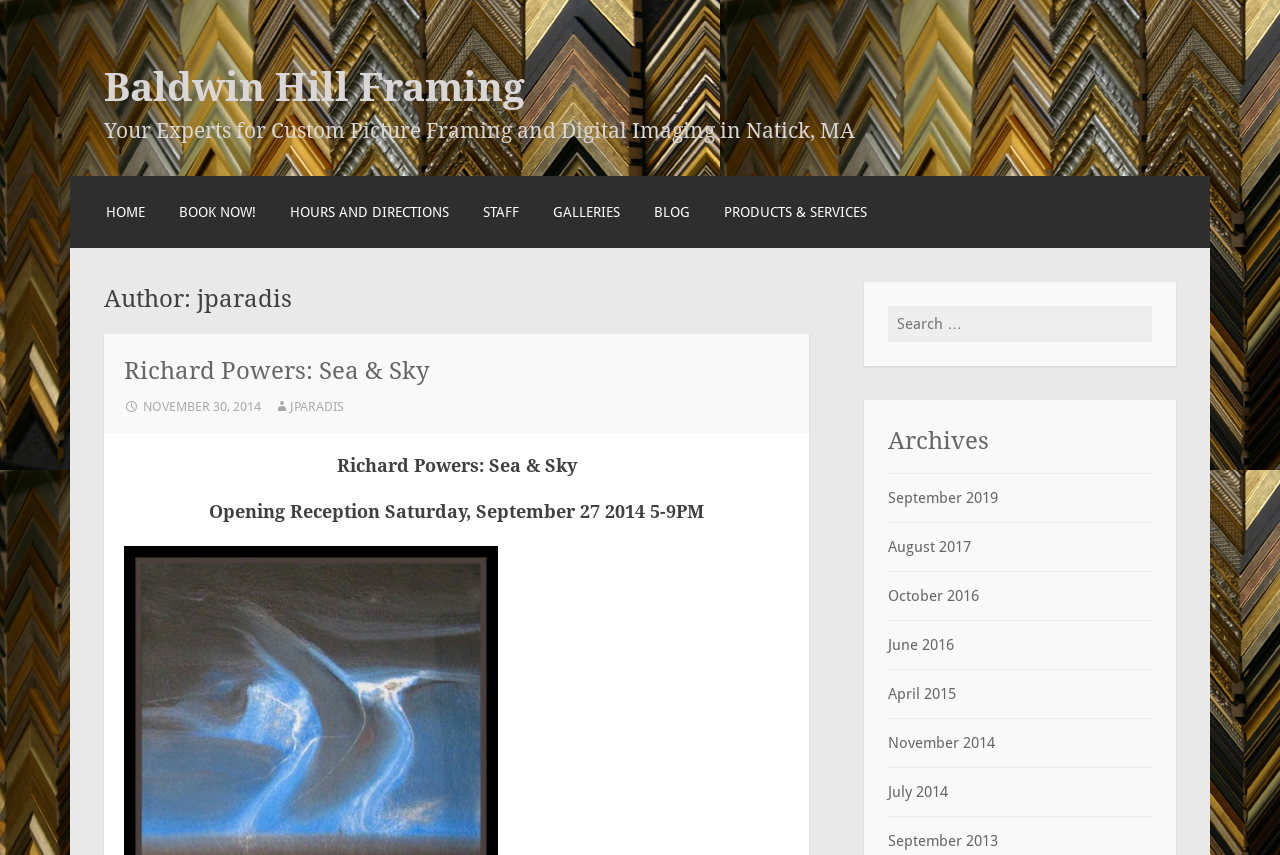What is the date of the blog post 'Richard Powers: Sea & Sky'?
Please give a well-detailed answer to the question.

The date of the blog post 'Richard Powers: Sea & Sky' can be found in the link element ' NOVEMBER 30, 2014' which is located below the blog post title with a bounding box coordinate of [0.097, 0.467, 0.204, 0.484].